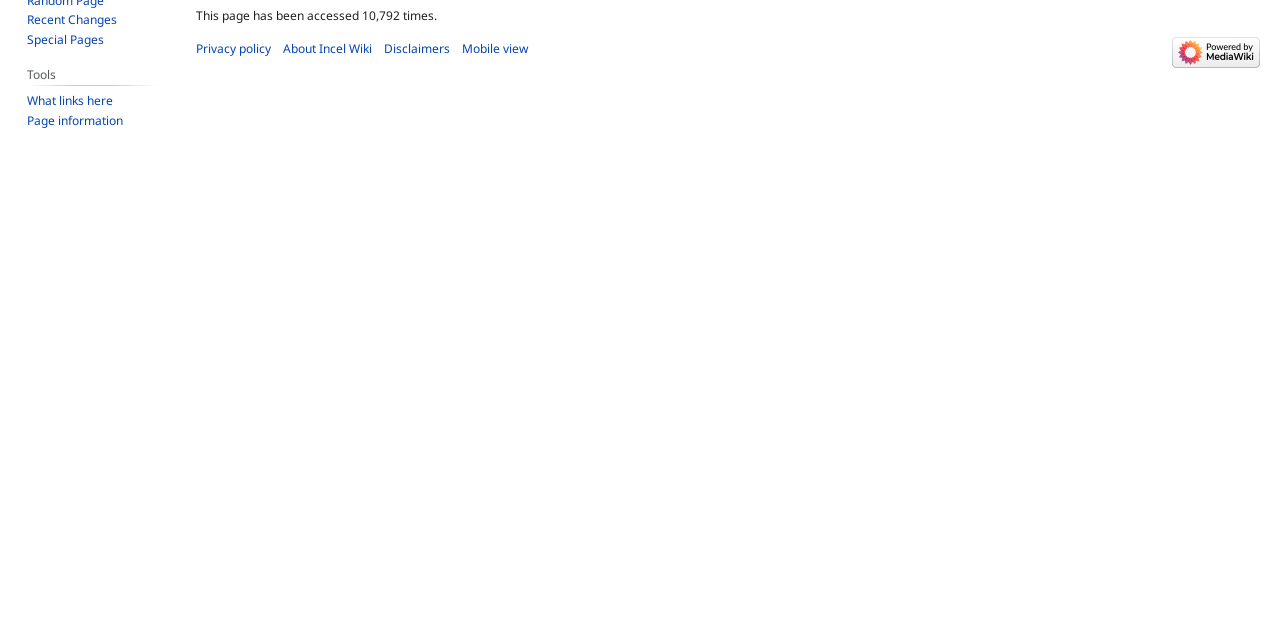Given the element description "Page information" in the screenshot, predict the bounding box coordinates of that UI element.

[0.021, 0.175, 0.096, 0.201]